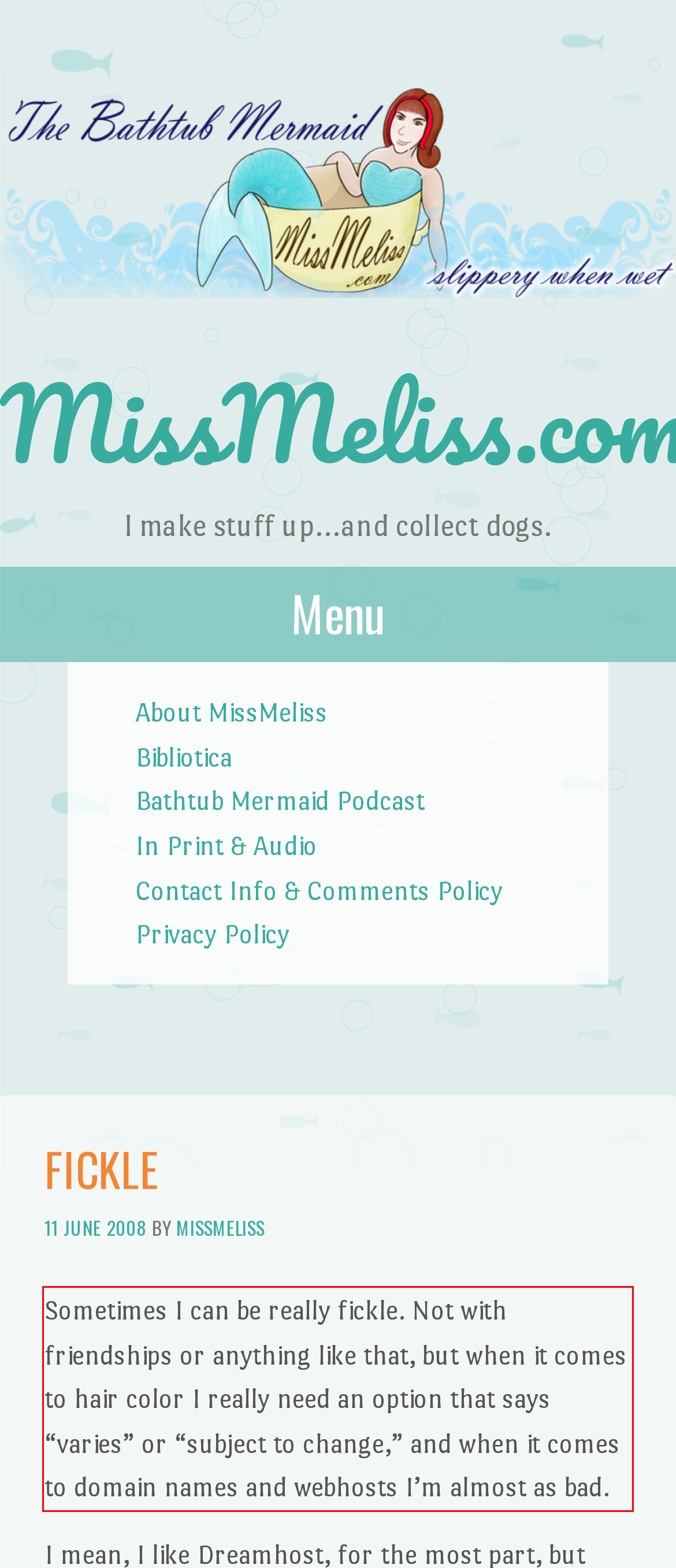Using OCR, extract the text content found within the red bounding box in the given webpage screenshot.

Sometimes I can be really fickle. Not with friendships or anything like that, but when it comes to hair color I really need an option that says “varies” or “subject to change,” and when it comes to domain names and webhosts I’m almost as bad.